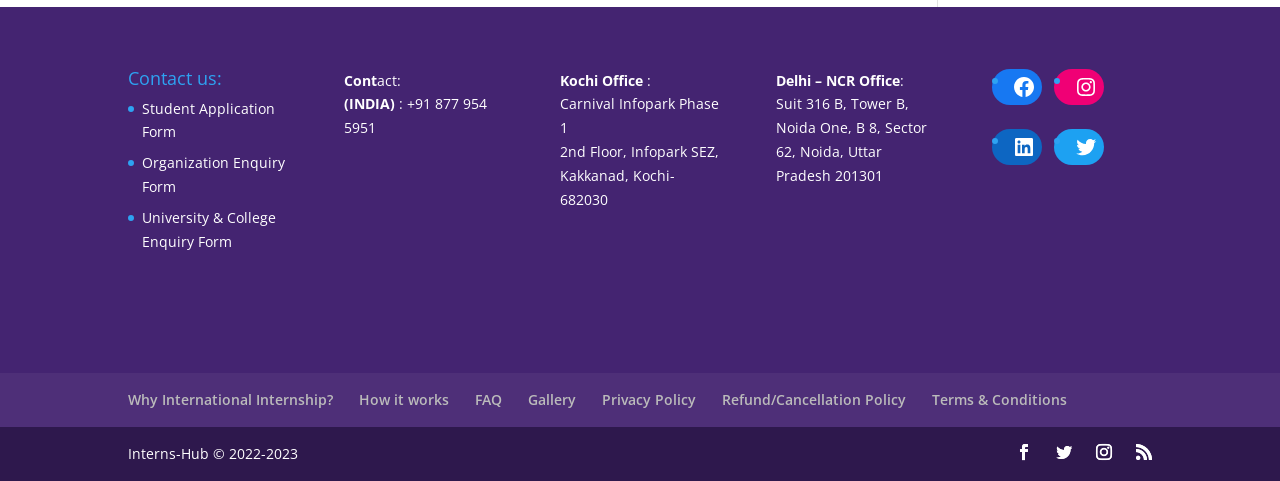What are the types of enquiry forms available?
Use the image to give a comprehensive and detailed response to the question.

I found the types of enquiry forms available by looking at the links at the top of the webpage, which include 'Student Application Form', 'Organization Enquiry Form', and 'University & College Enquiry Form'.